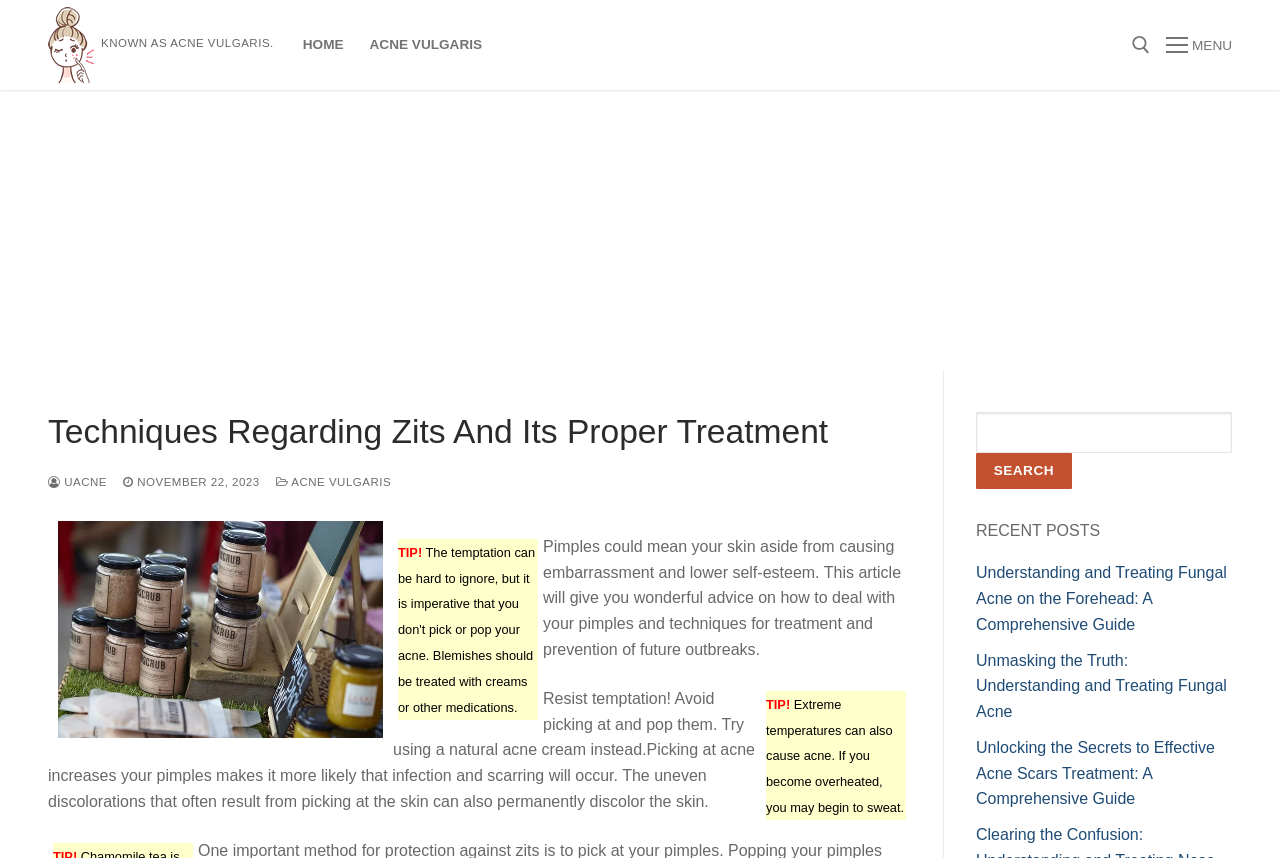Locate the bounding box coordinates of the clickable area to execute the instruction: "Search for something". Provide the coordinates as four float numbers between 0 and 1, represented as [left, top, right, bottom].

[0.691, 0.126, 0.909, 0.22]